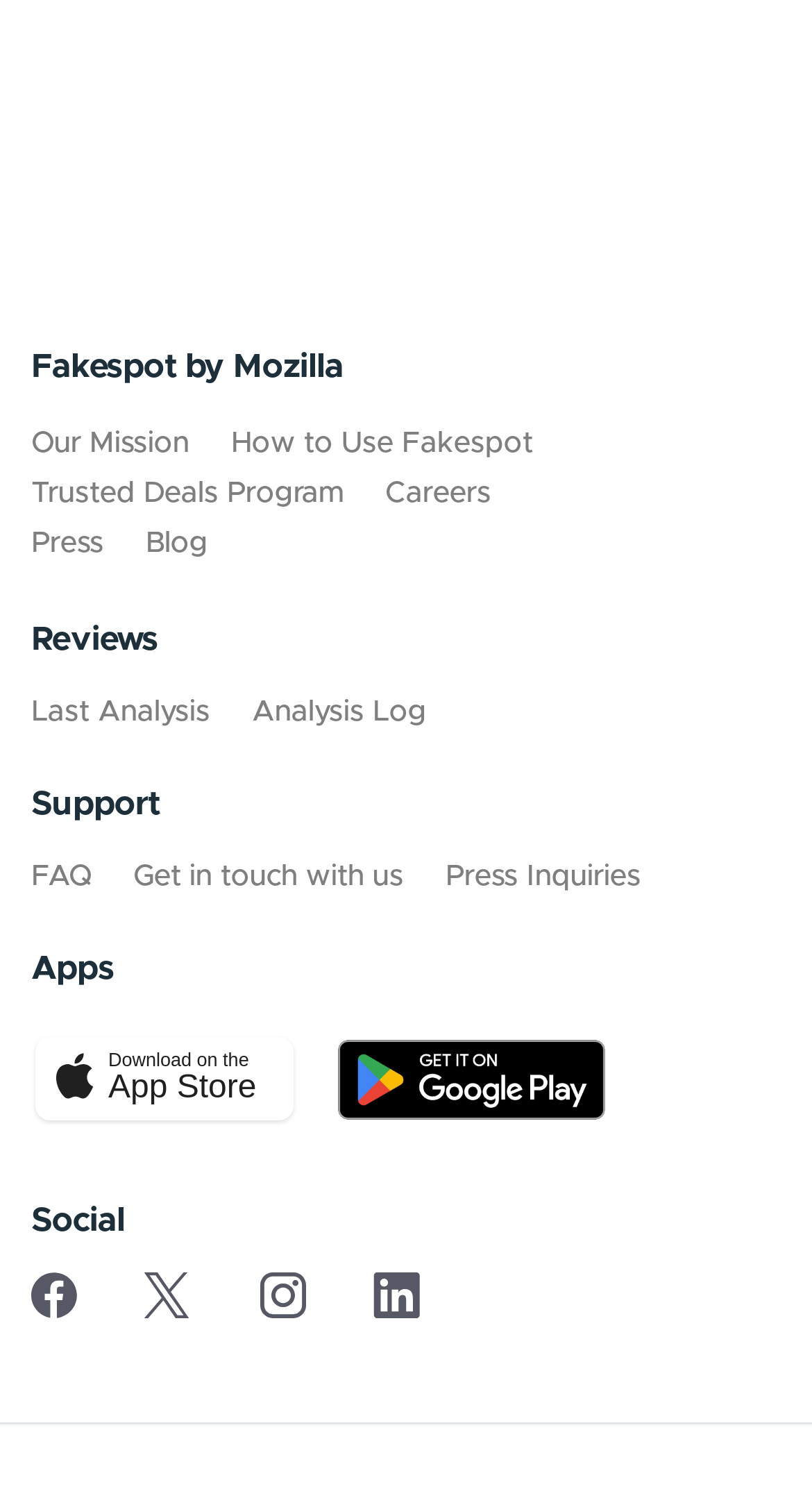Show the bounding box coordinates for the element that needs to be clicked to execute the following instruction: "Learn more about our department". Provide the coordinates in the form of four float numbers between 0 and 1, i.e., [left, top, right, bottom].

None